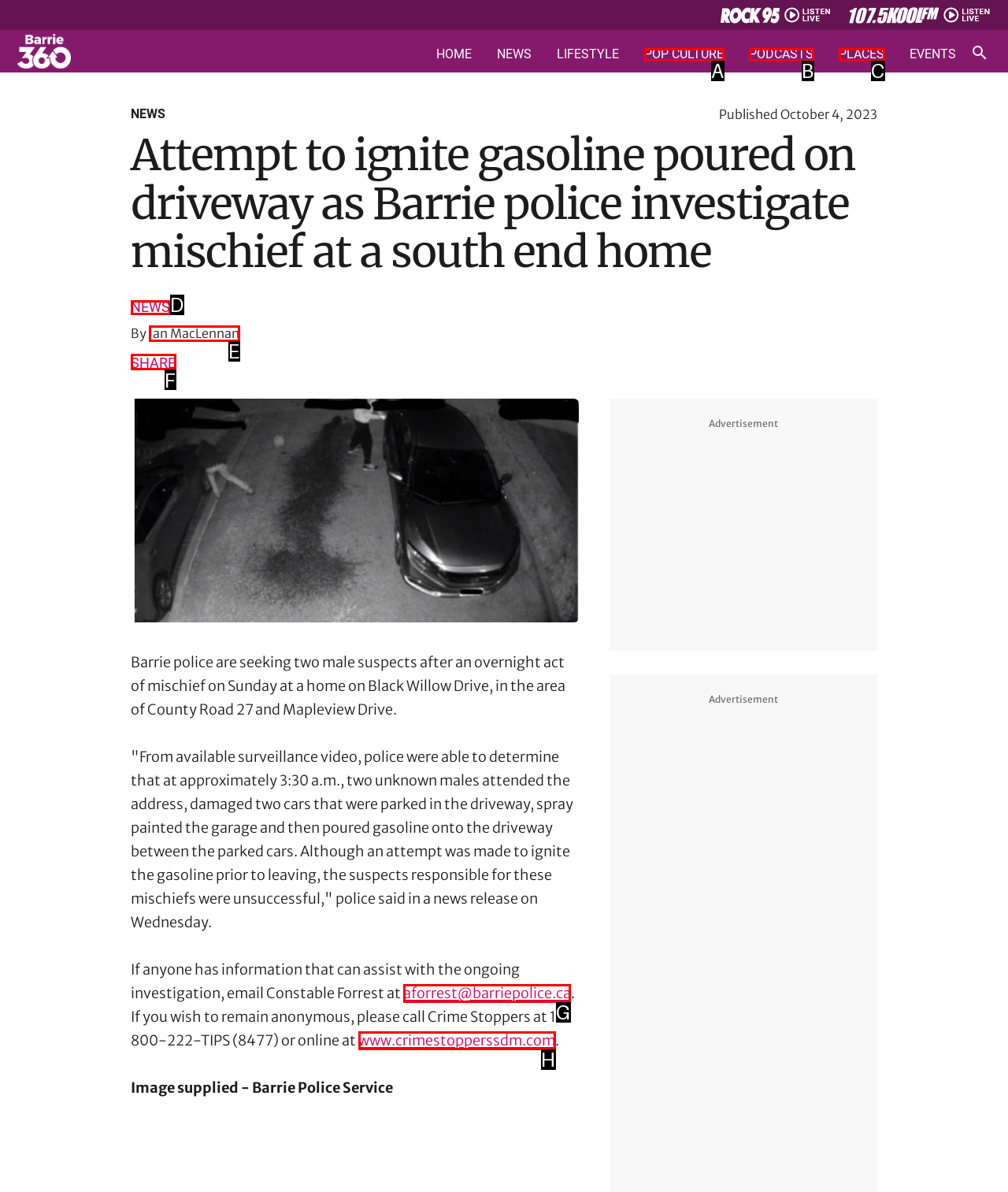Specify which UI element should be clicked to accomplish the task: Email Constable Forrest. Answer with the letter of the correct choice.

G